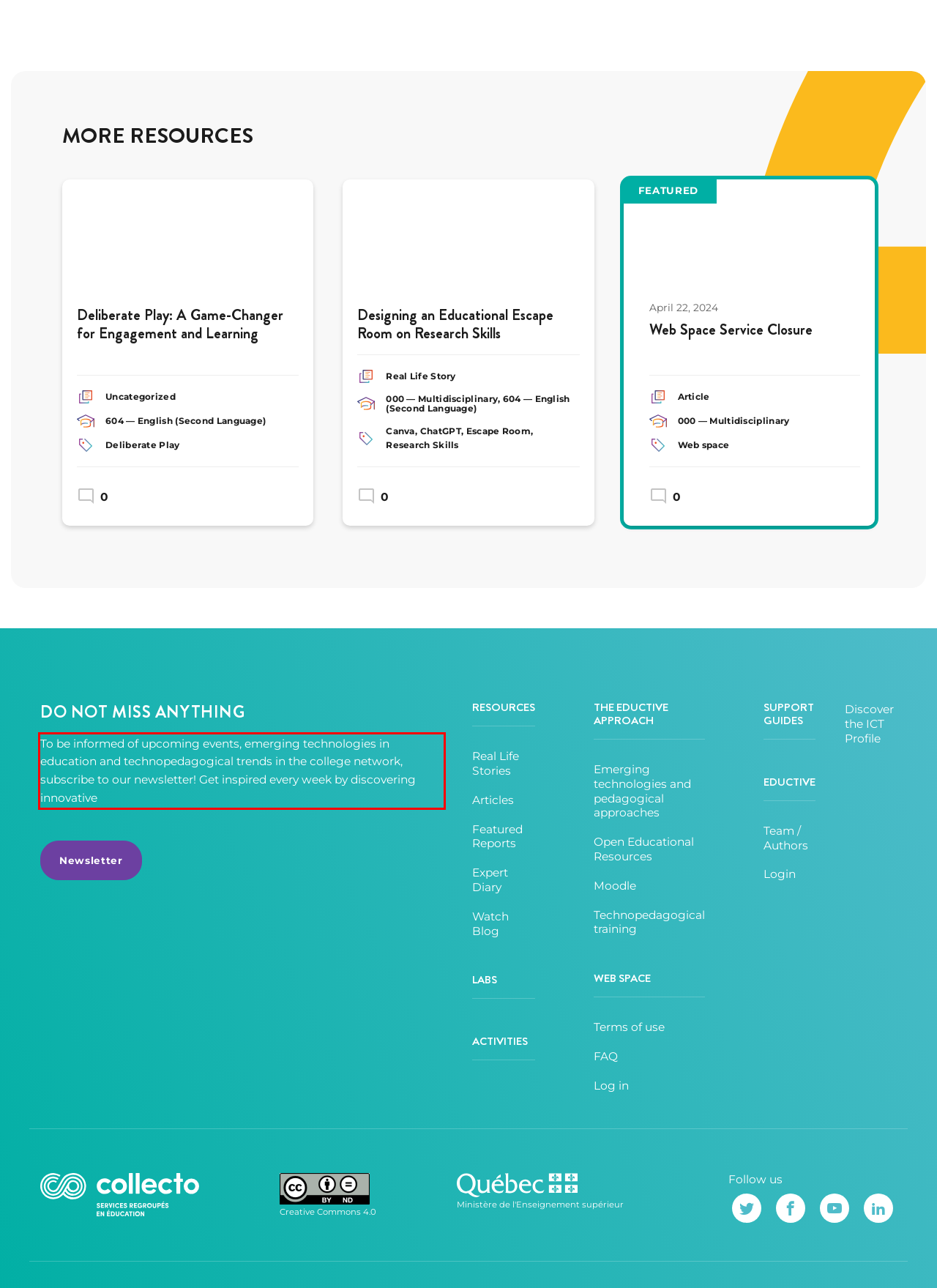Identify the text inside the red bounding box on the provided webpage screenshot by performing OCR.

To be informed of upcoming events, emerging technologies in education and technopedagogical trends in the college network, subscribe to our newsletter! Get inspired every week by discovering innovative